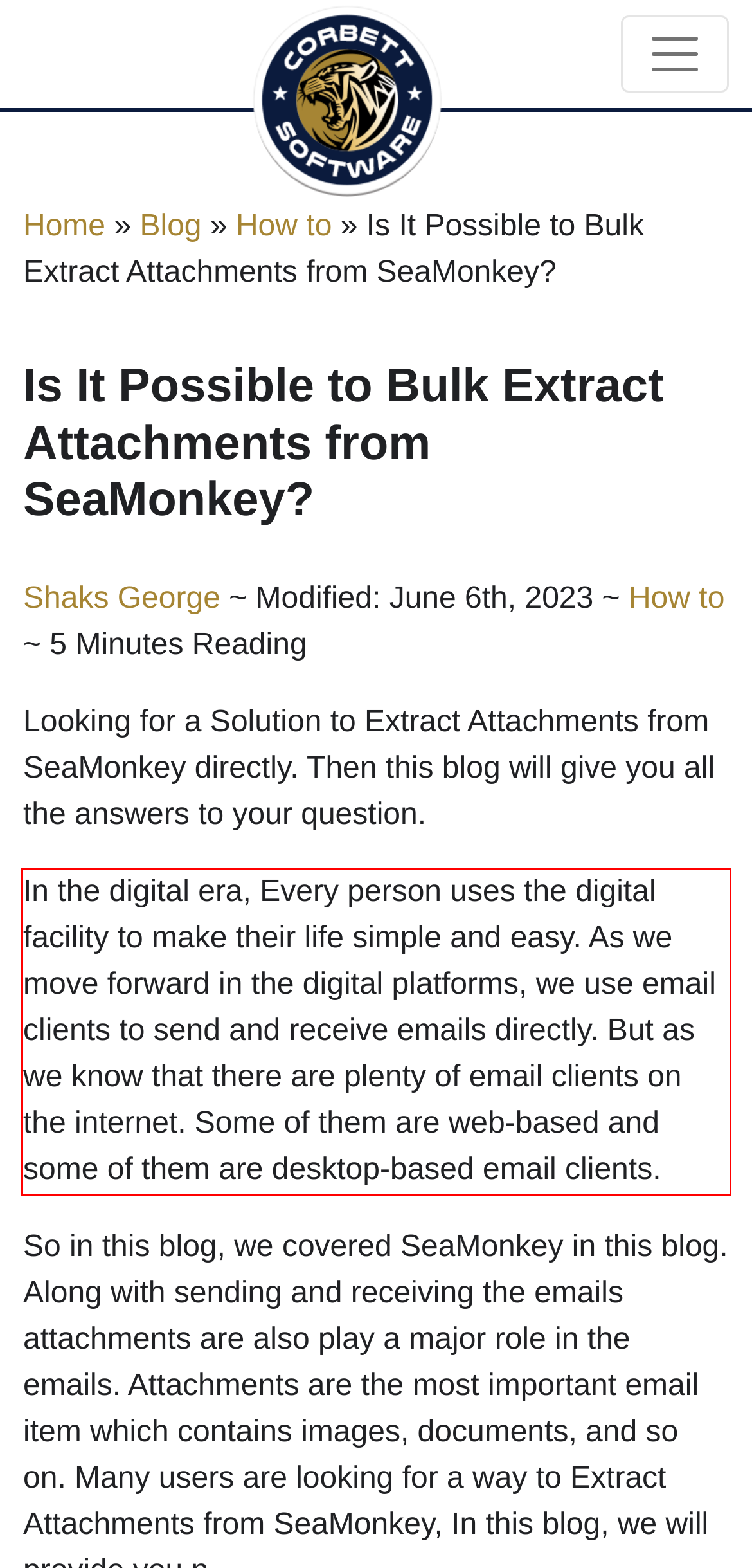Using the provided webpage screenshot, identify and read the text within the red rectangle bounding box.

In the digital era, Every person uses the digital facility to make their life simple and easy. As we move forward in the digital platforms, we use email clients to send and receive emails directly. But as we know that there are plenty of email clients on the internet. Some of them are web-based and some of them are desktop-based email clients.